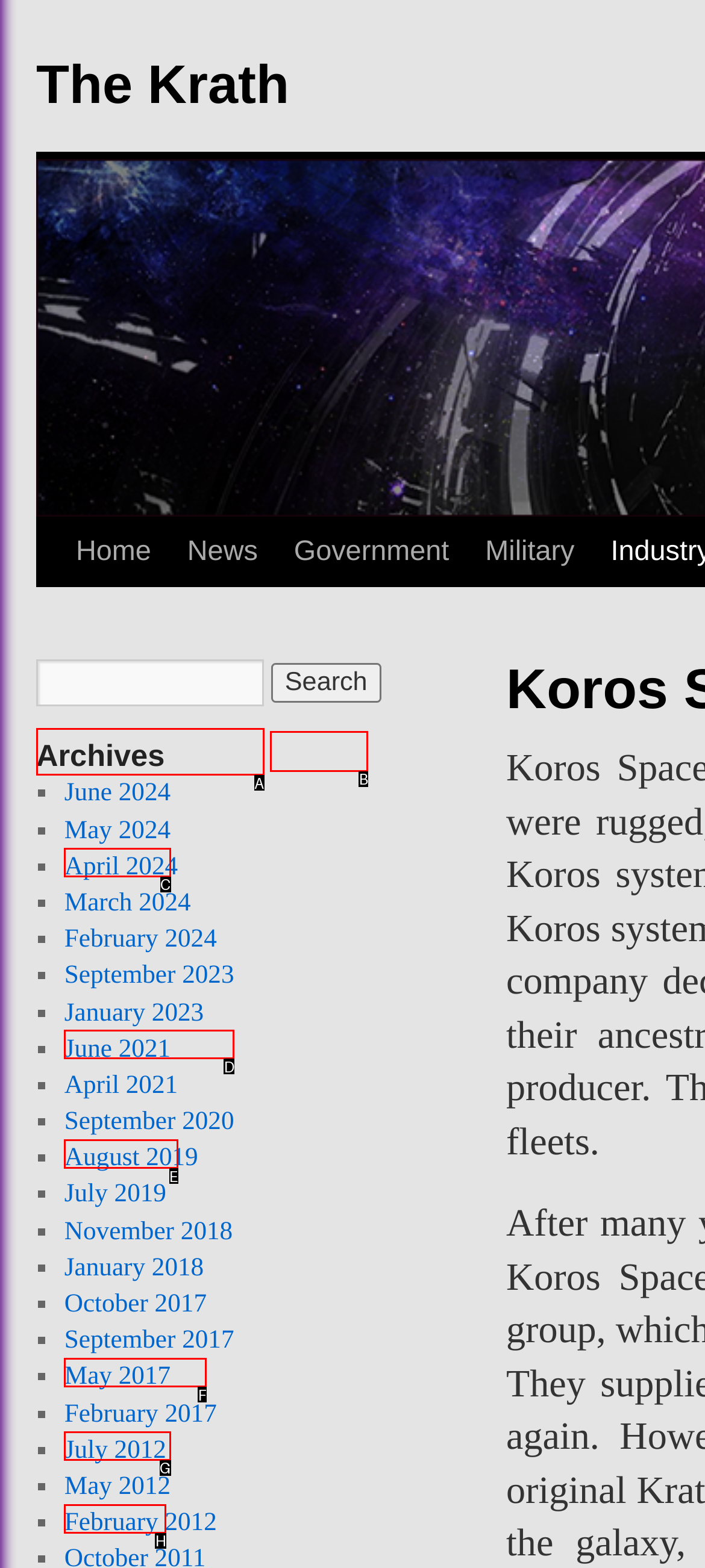From the options provided, determine which HTML element best fits the description: parent_node: SOCIAL MEDIA. Answer with the correct letter.

None